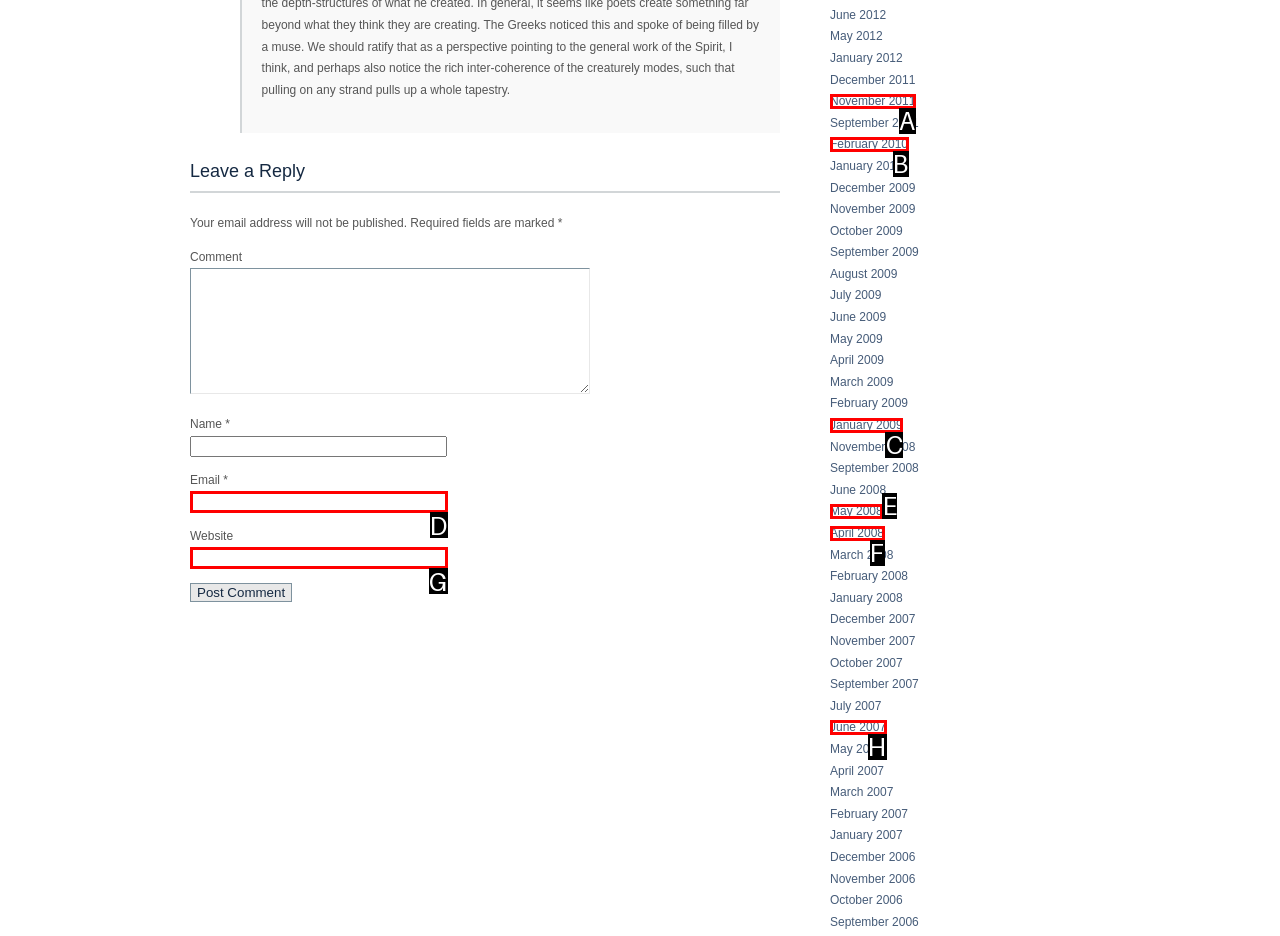Based on the element description: parent_node: Email * aria-describedby="email-notes" name="email", choose the best matching option. Provide the letter of the option directly.

D